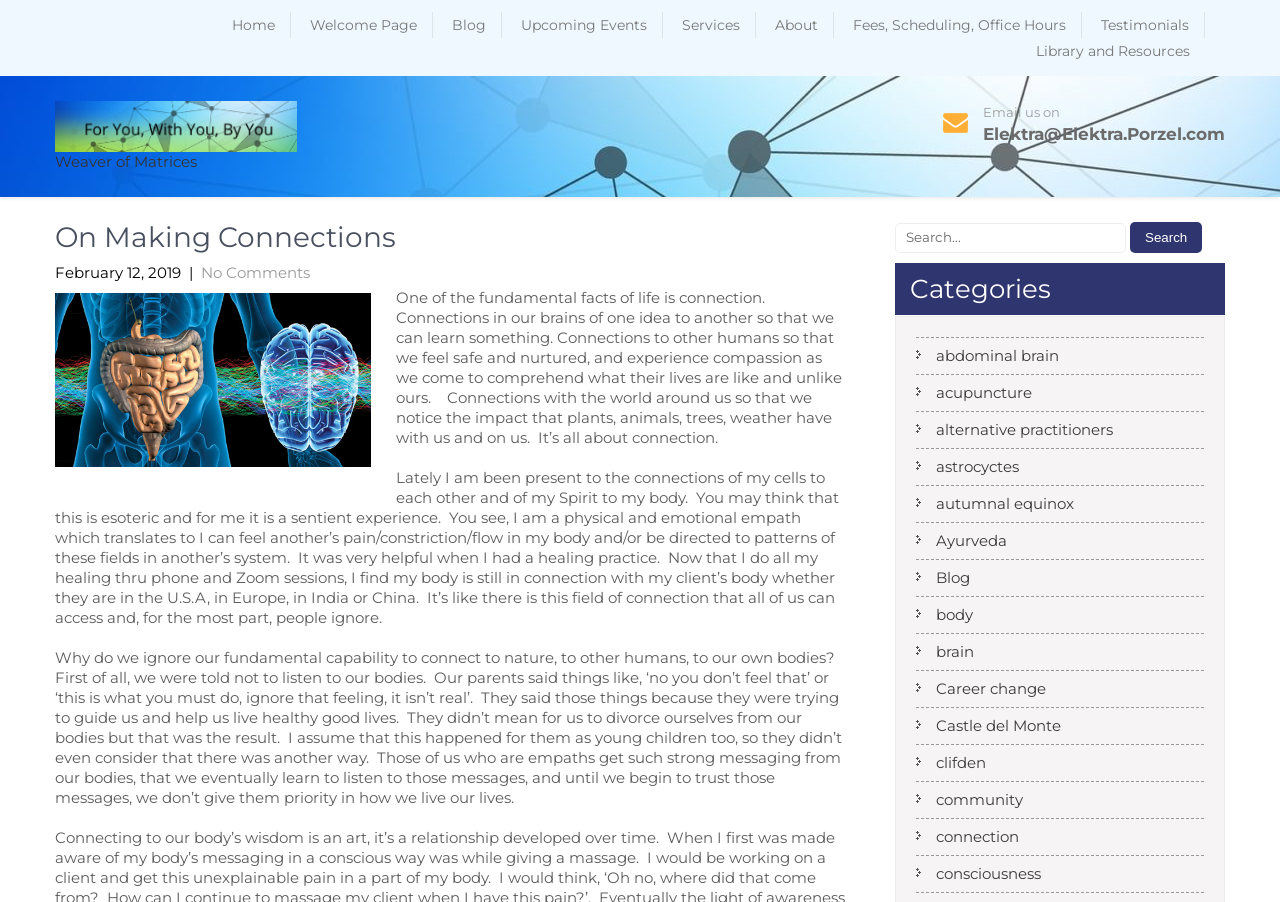What is the topic of the latest article?
Please provide a single word or phrase as your answer based on the screenshot.

On Making Connections